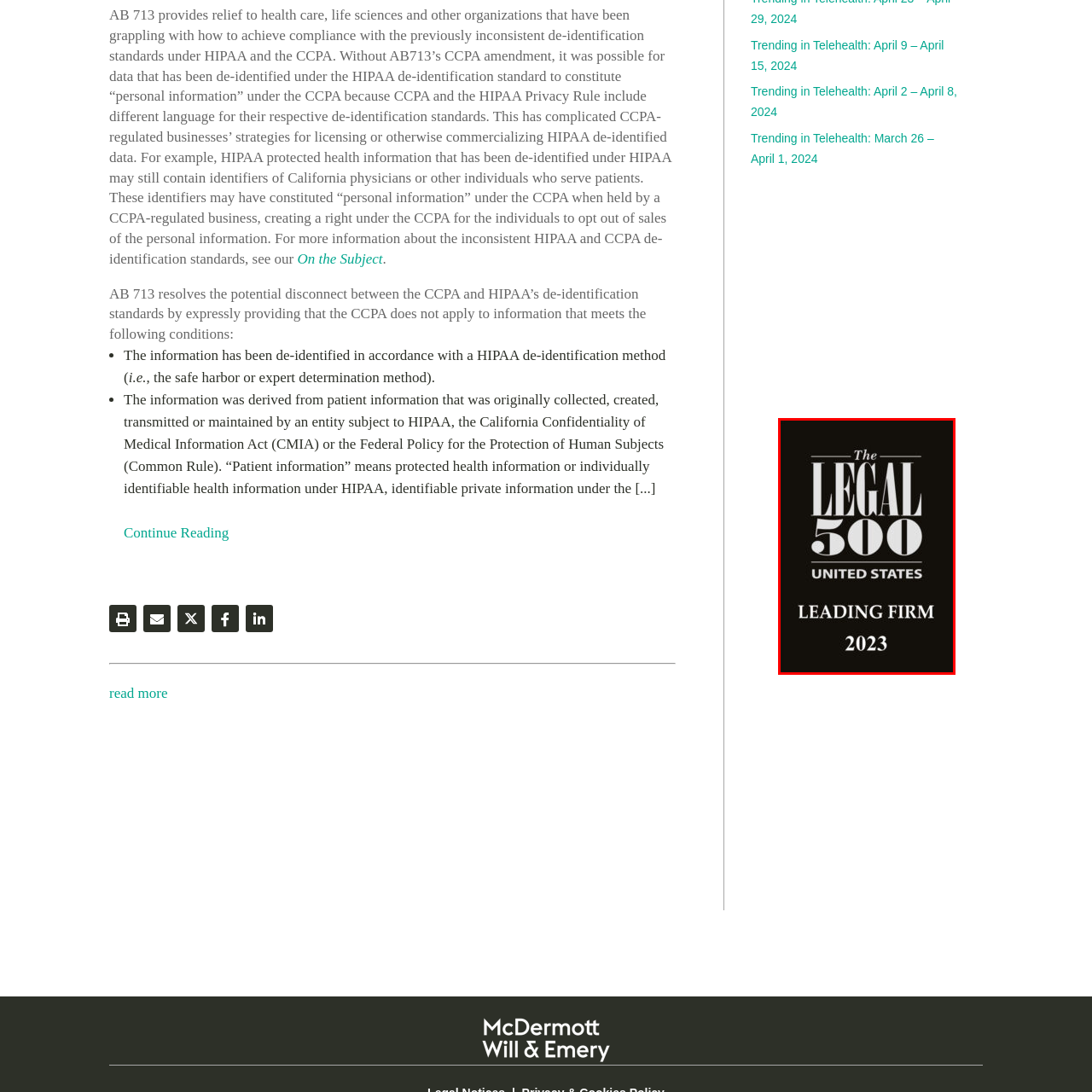Focus on the image surrounded by the red bounding box, please answer the following question using a single word or phrase: What is the status of the law firm?

LEADING FIRM